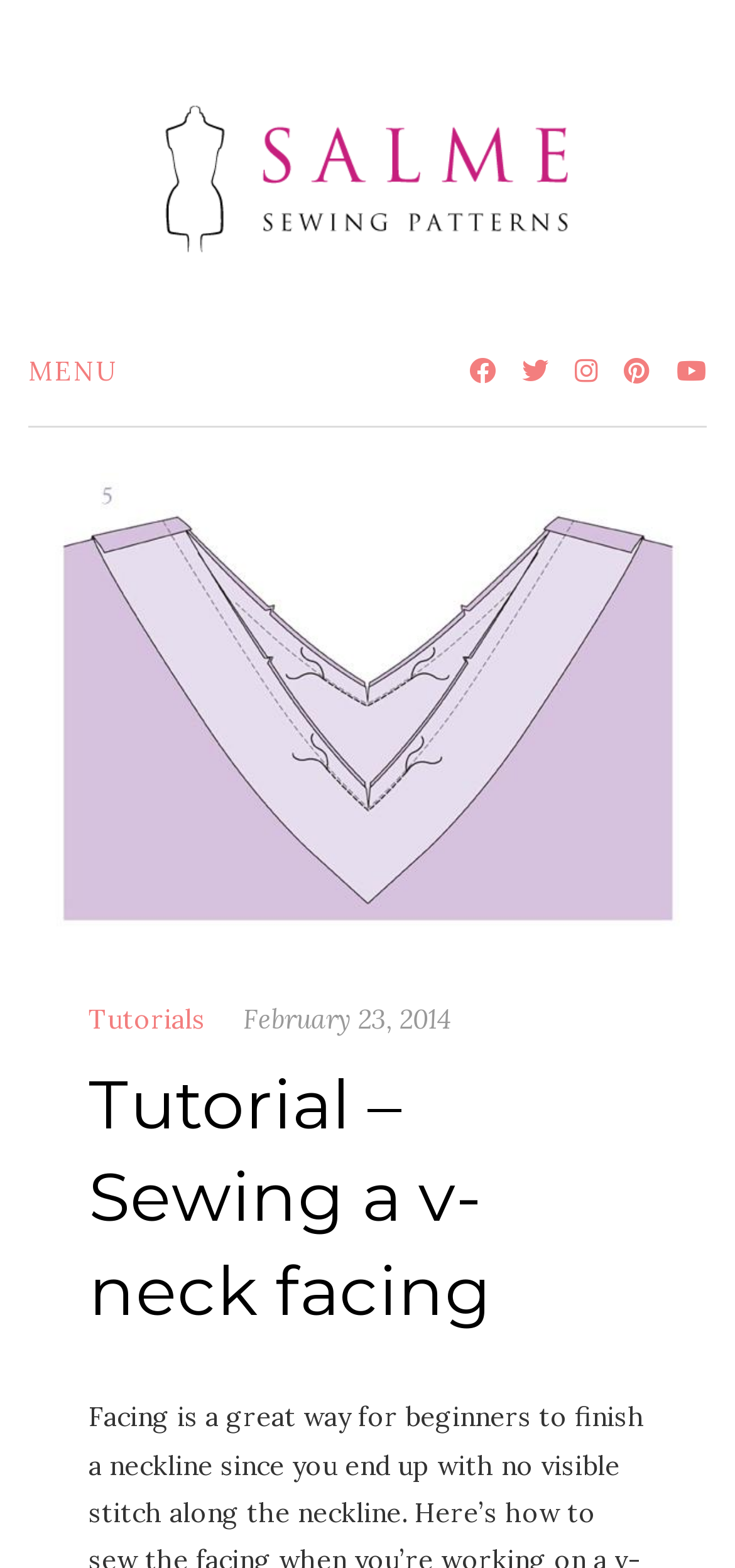Please determine the bounding box of the UI element that matches this description: shared hosting. The coordinates should be given as (top-left x, top-left y, bottom-right x, bottom-right y), with all values between 0 and 1.

None